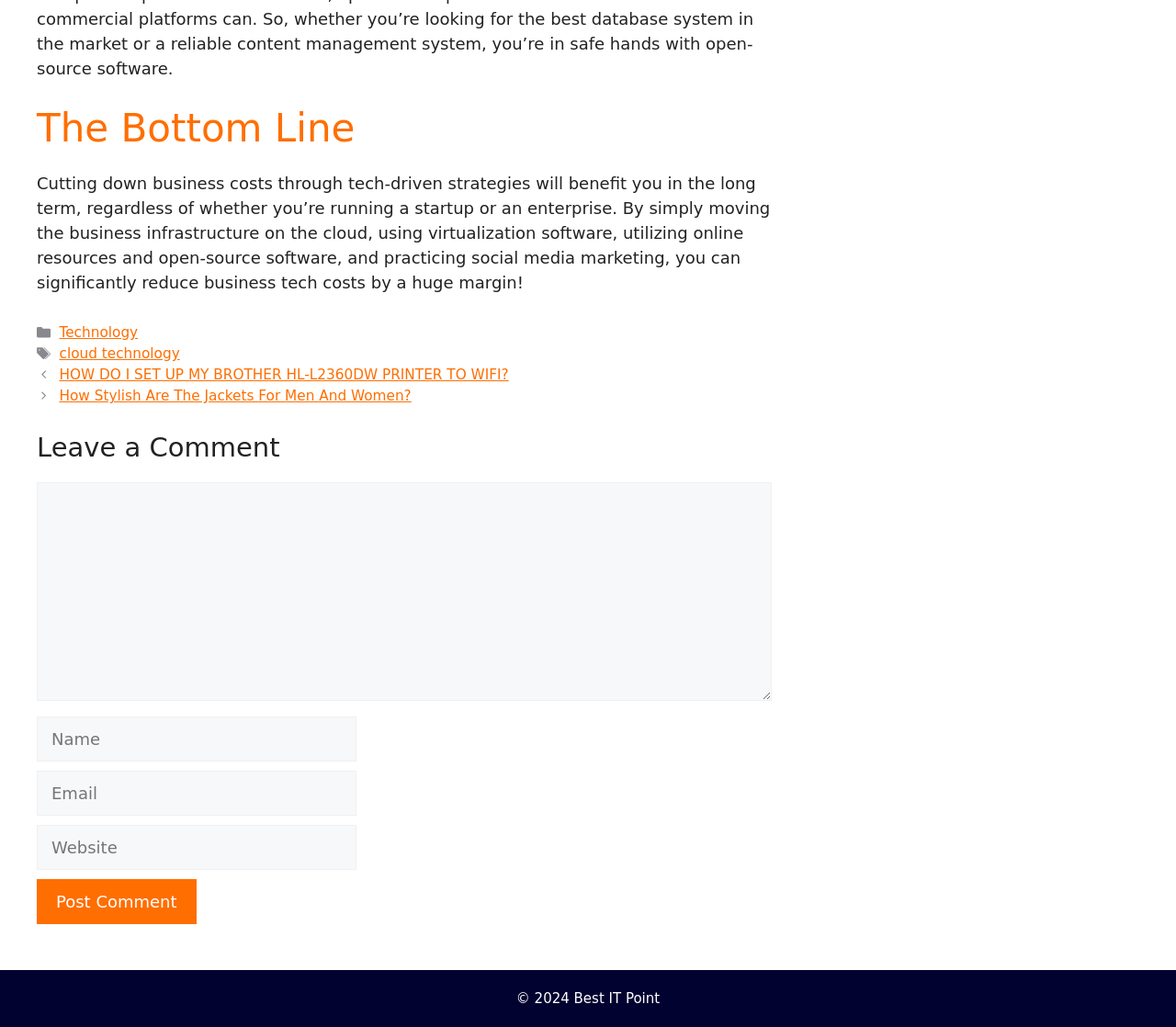Pinpoint the bounding box coordinates of the element you need to click to execute the following instruction: "Click the 'Post Comment' button". The bounding box should be represented by four float numbers between 0 and 1, in the format [left, top, right, bottom].

[0.031, 0.856, 0.167, 0.9]